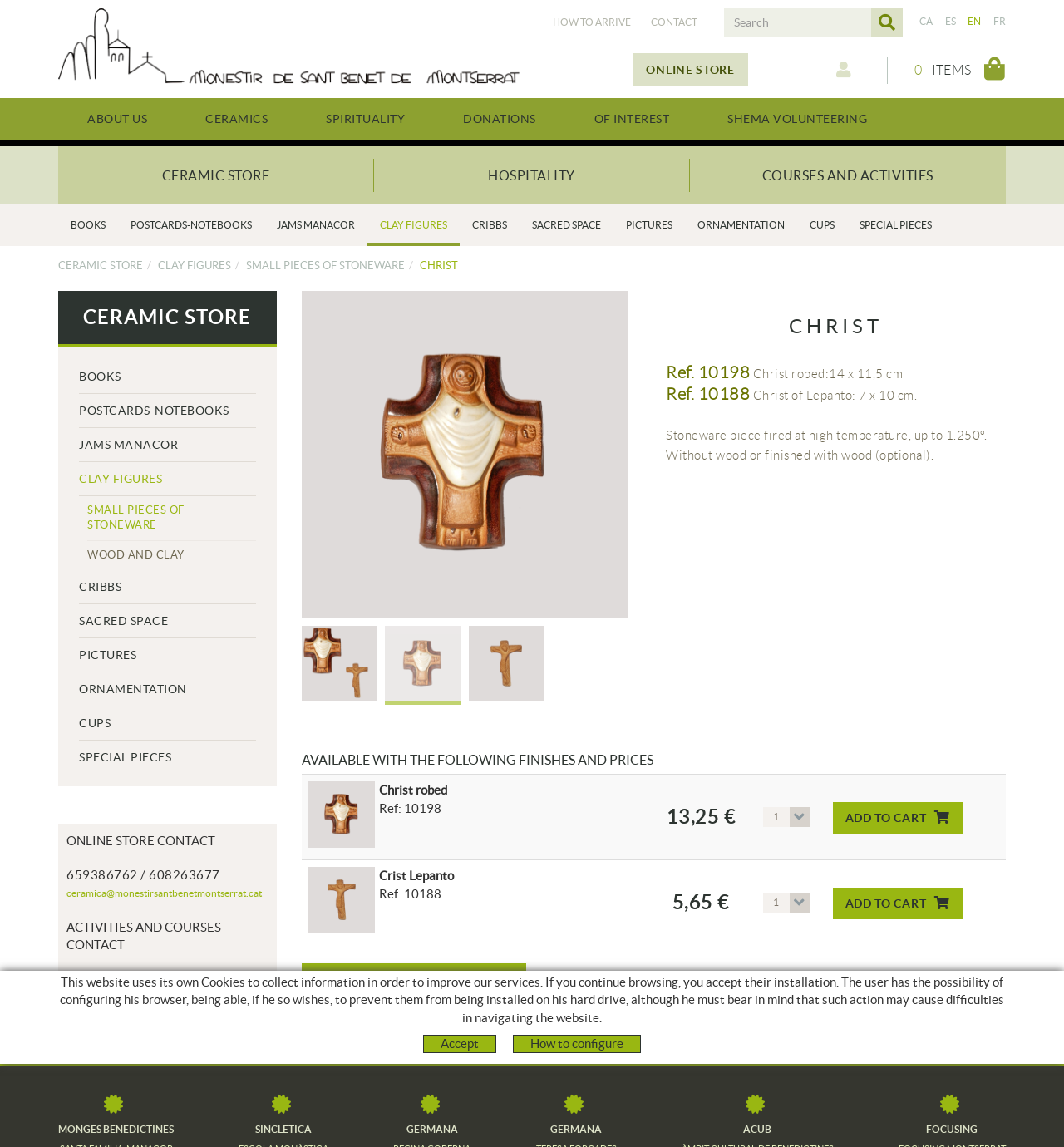Identify the bounding box coordinates of the section that should be clicked to achieve the task described: "click the logo".

[0.055, 0.007, 0.488, 0.074]